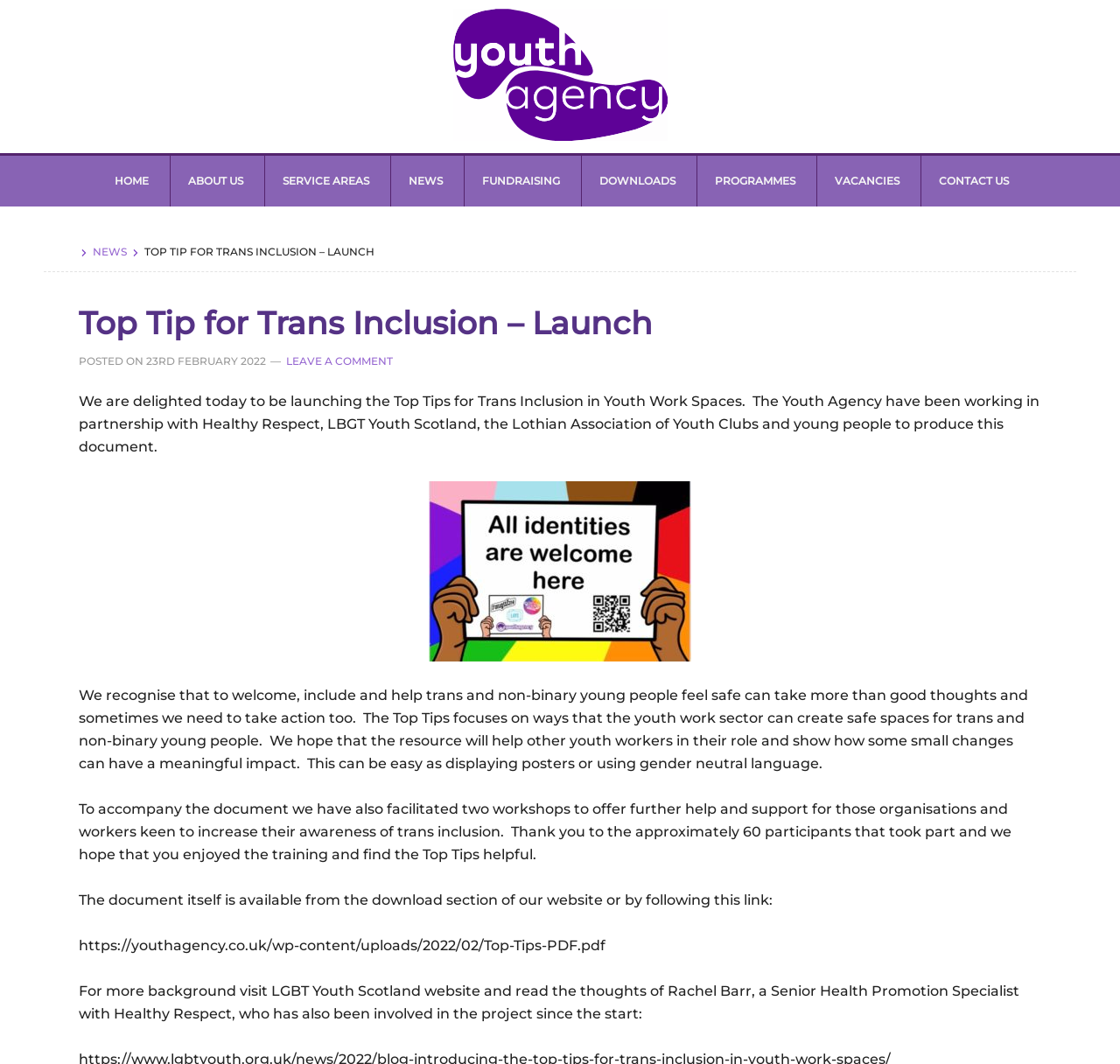Please specify the bounding box coordinates of the element that should be clicked to execute the given instruction: 'read news'. Ensure the coordinates are four float numbers between 0 and 1, expressed as [left, top, right, bottom].

[0.346, 0.146, 0.415, 0.194]